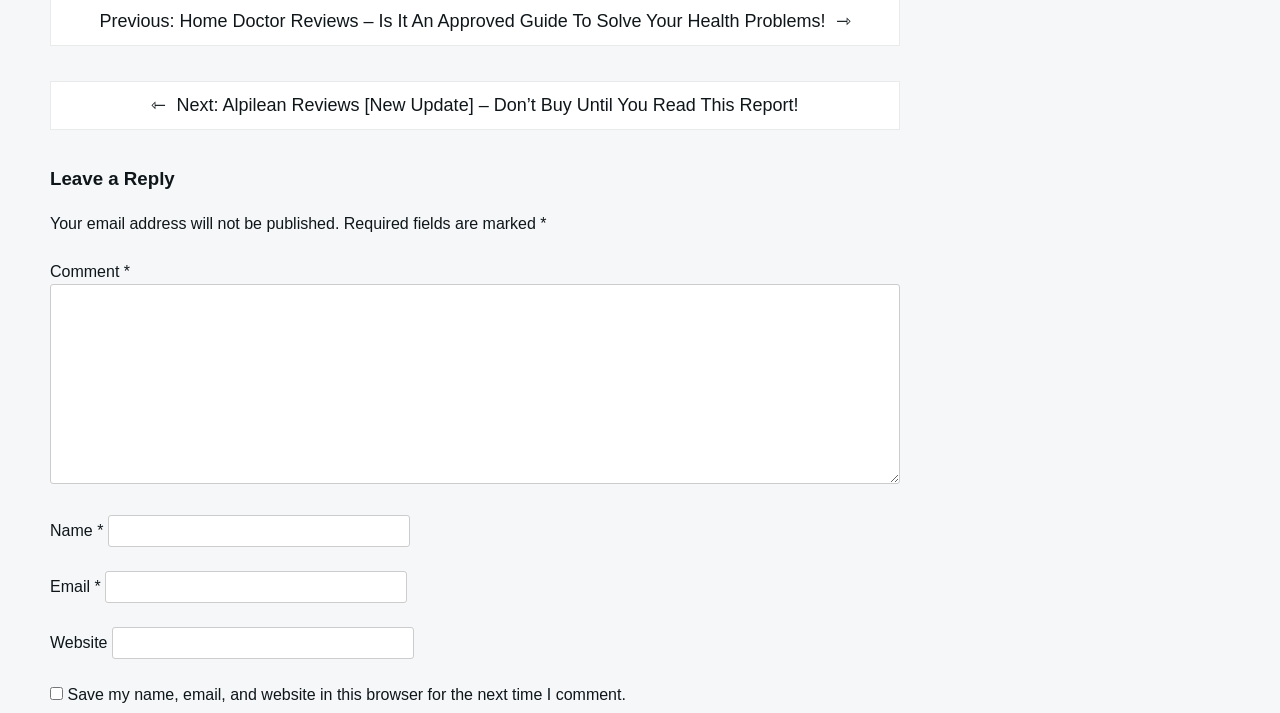What is required to leave a comment?
Utilize the information in the image to give a detailed answer to the question.

To leave a comment, the user is required to fill in the 'Name', 'Email', and 'Comment' fields, as indicated by the asterisk symbol (*) next to each field. These fields are mandatory, and the user cannot submit a comment without filling them in.